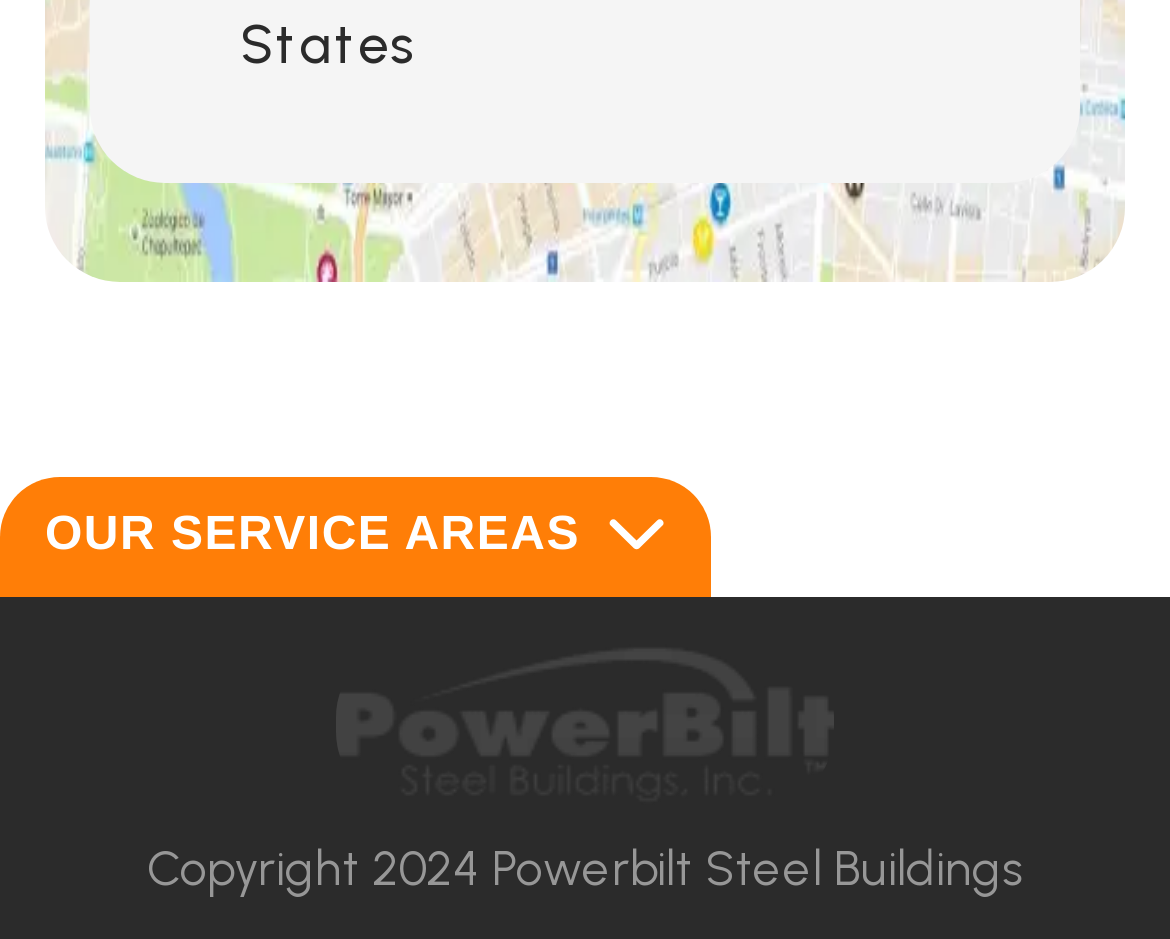How many images are on the page?
Based on the screenshot, answer the question with a single word or phrase.

2